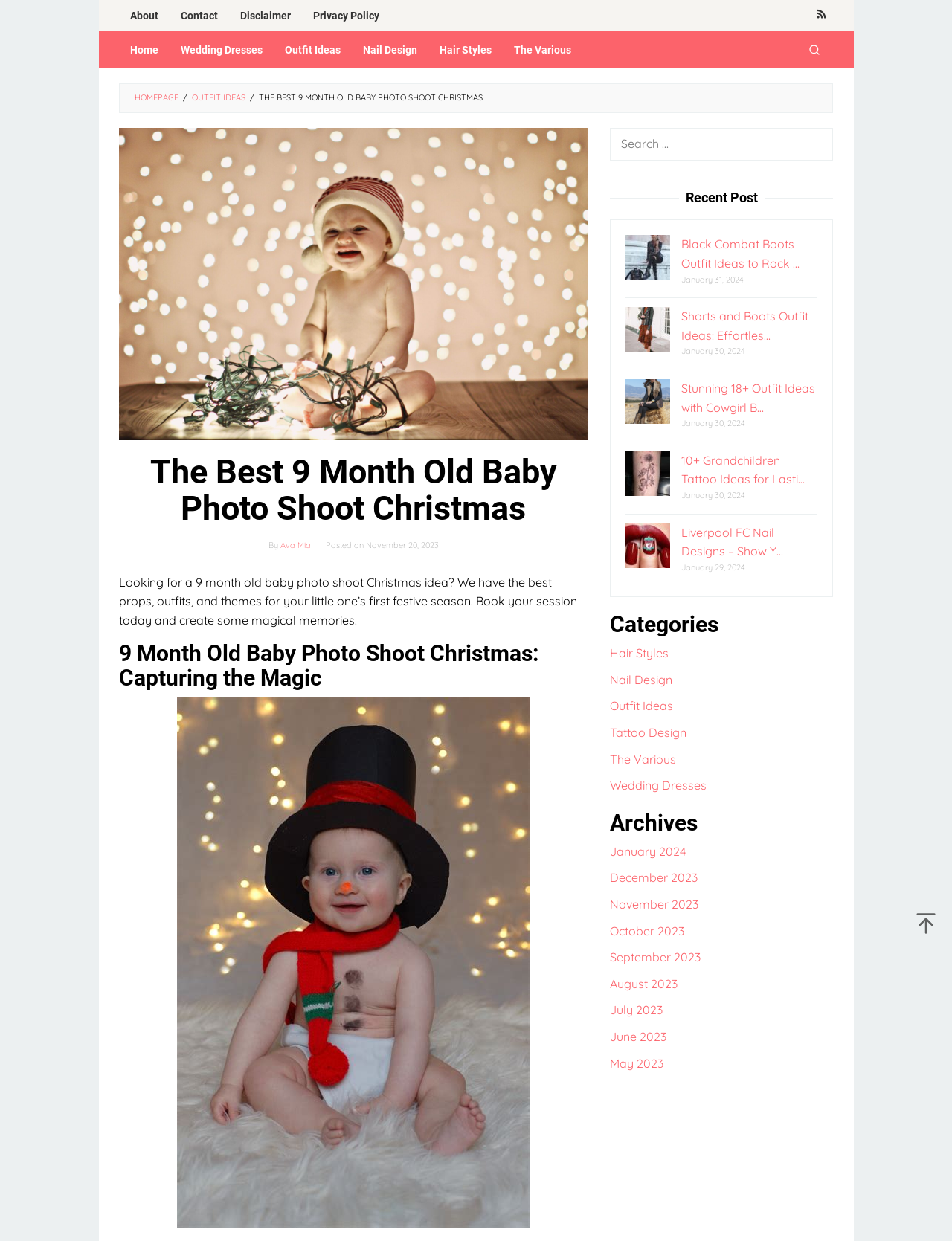Provide a single word or phrase answer to the question: 
What is the date of the latest recent post?

January 31, 2024